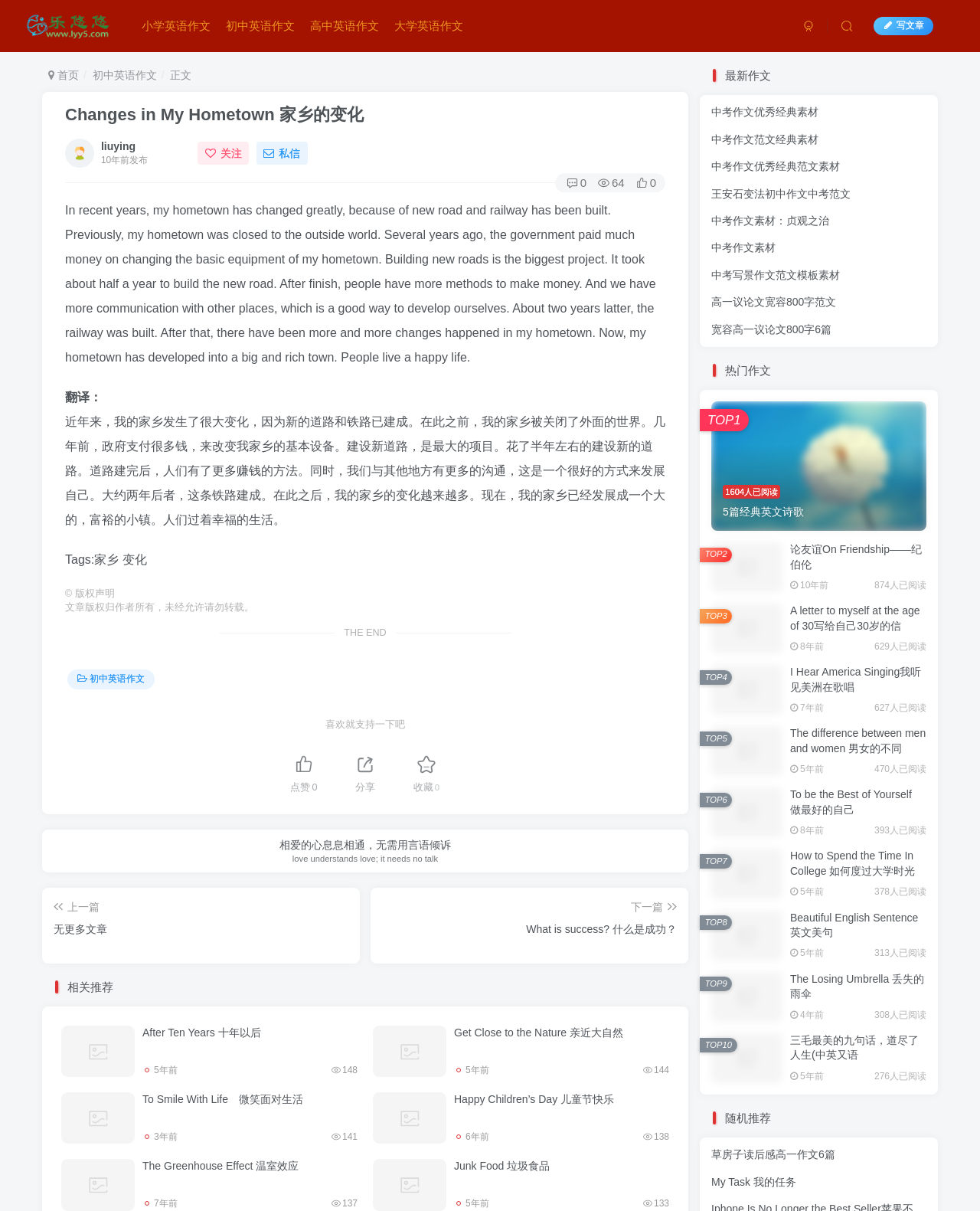Please locate and generate the primary heading on this webpage.

Changes in My Hometown 家乡的变化